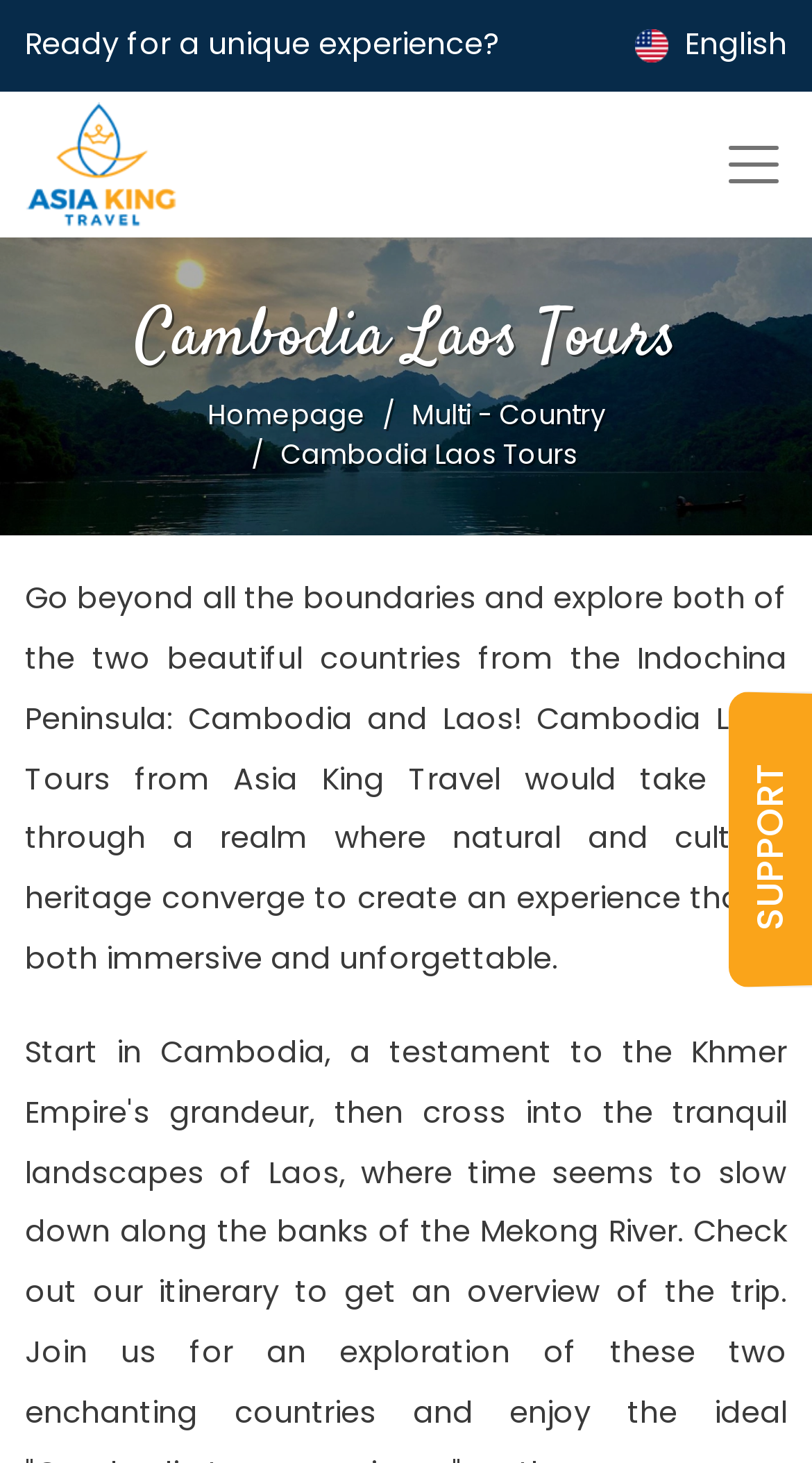Provide a short answer using a single word or phrase for the following question: 
What is the purpose of the Cambodia Laos Tours?

To explore Cambodia and Laos